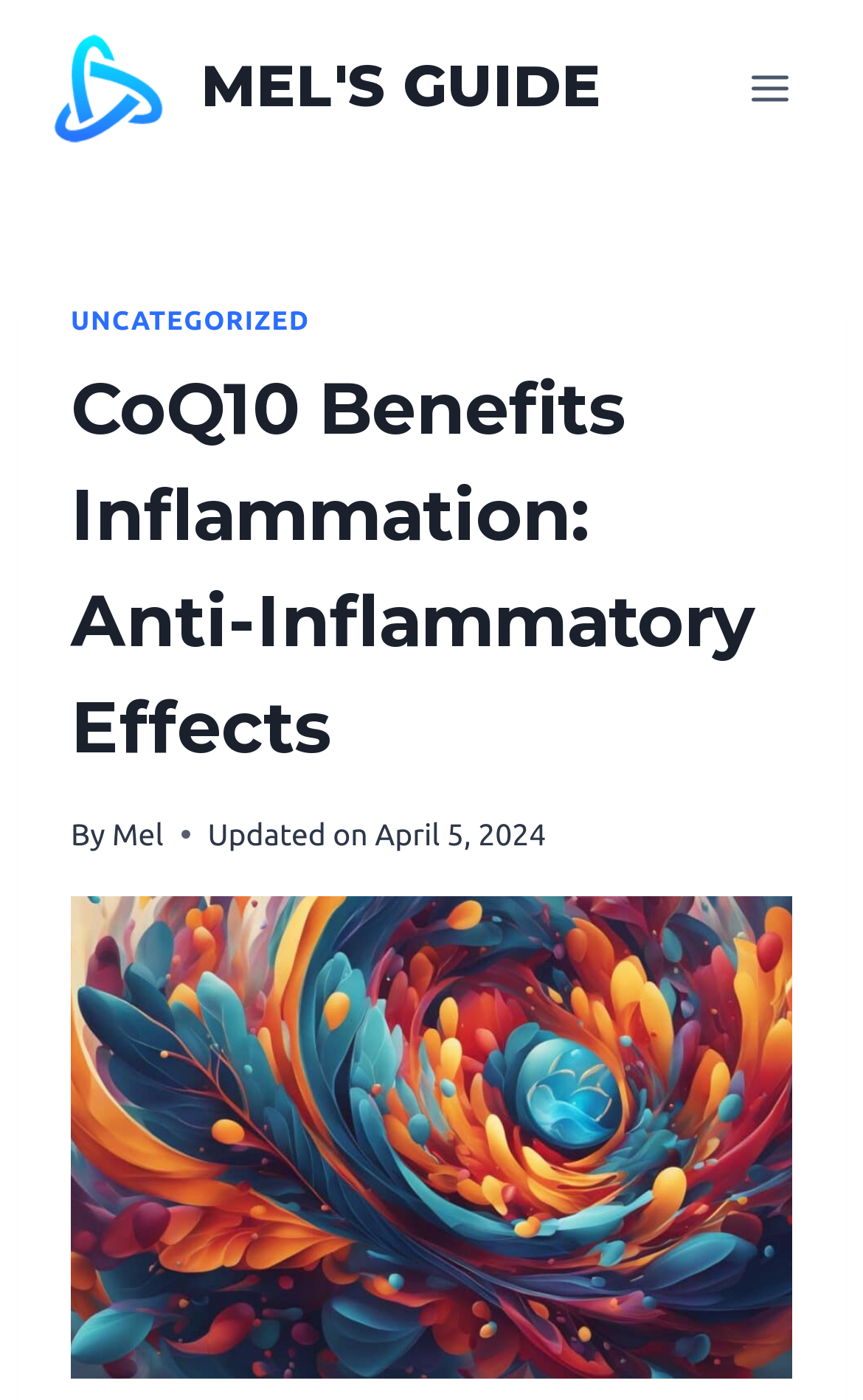Use a single word or phrase to answer the question: 
What is the name of the guide?

Mel's Guide